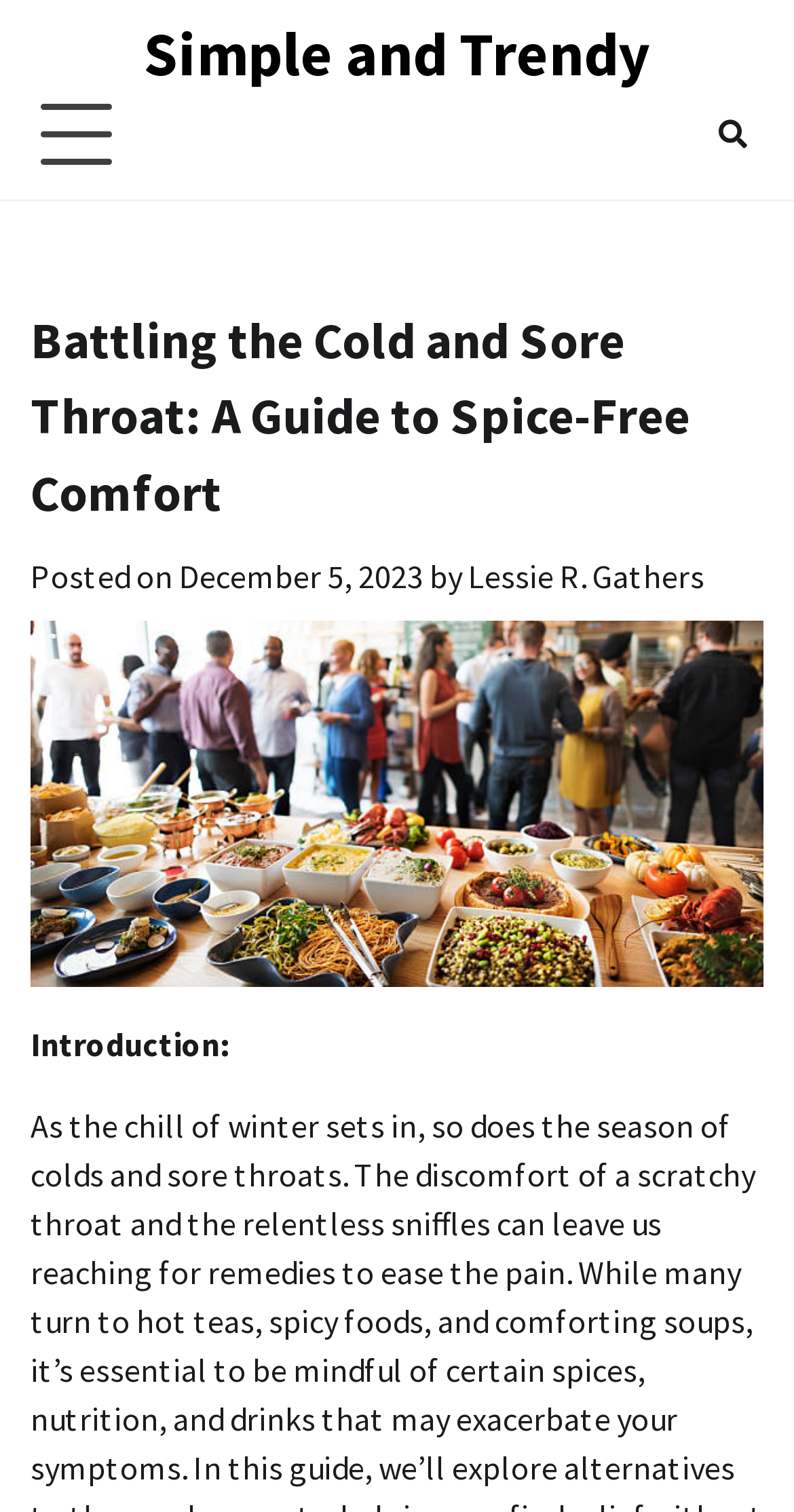Given the element description "title="Search"" in the screenshot, predict the bounding box coordinates of that UI element.

[0.885, 0.068, 0.962, 0.108]